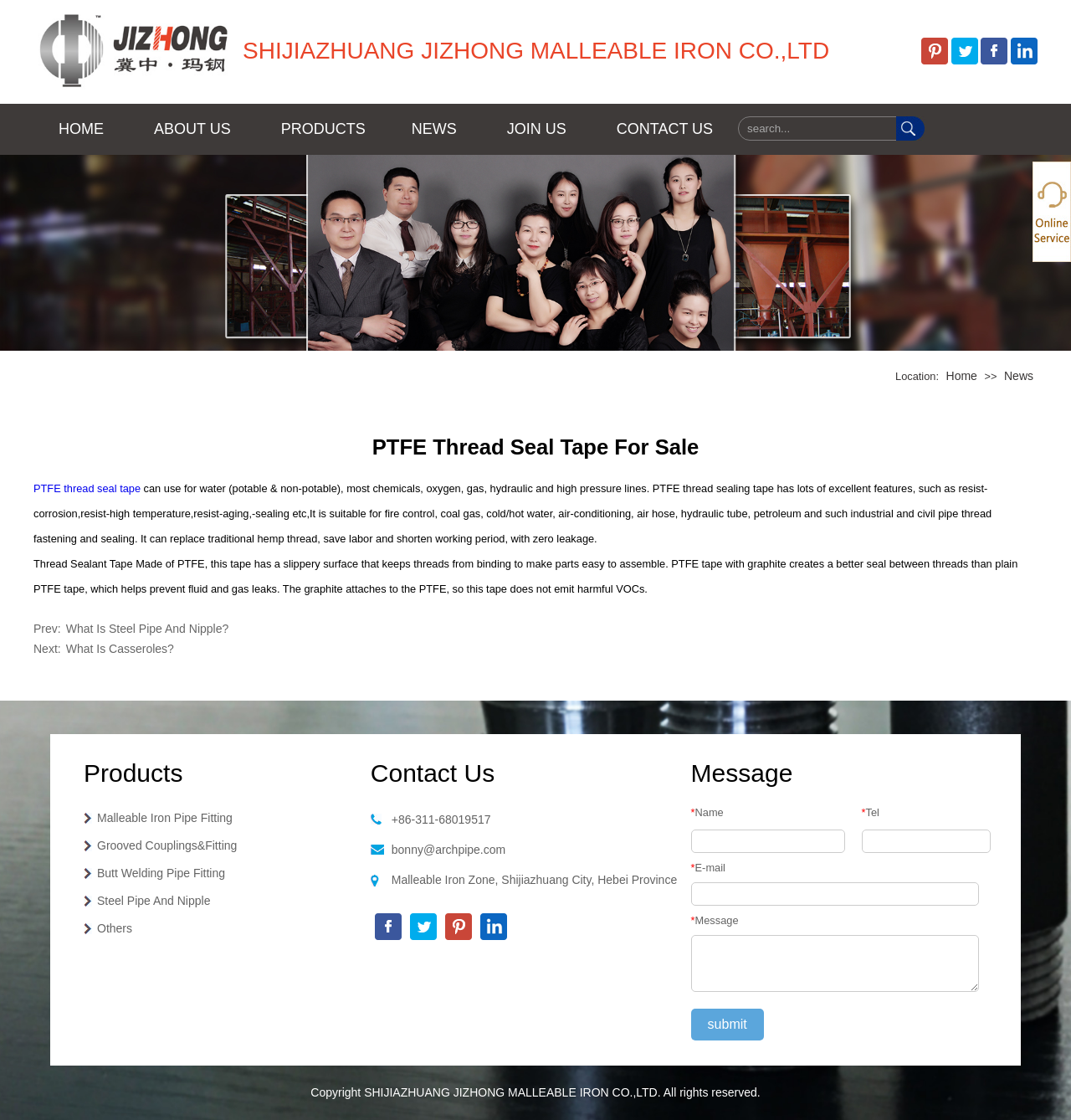Please identify the coordinates of the bounding box for the clickable region that will accomplish this instruction: "click the 24/7 on-call service link".

None